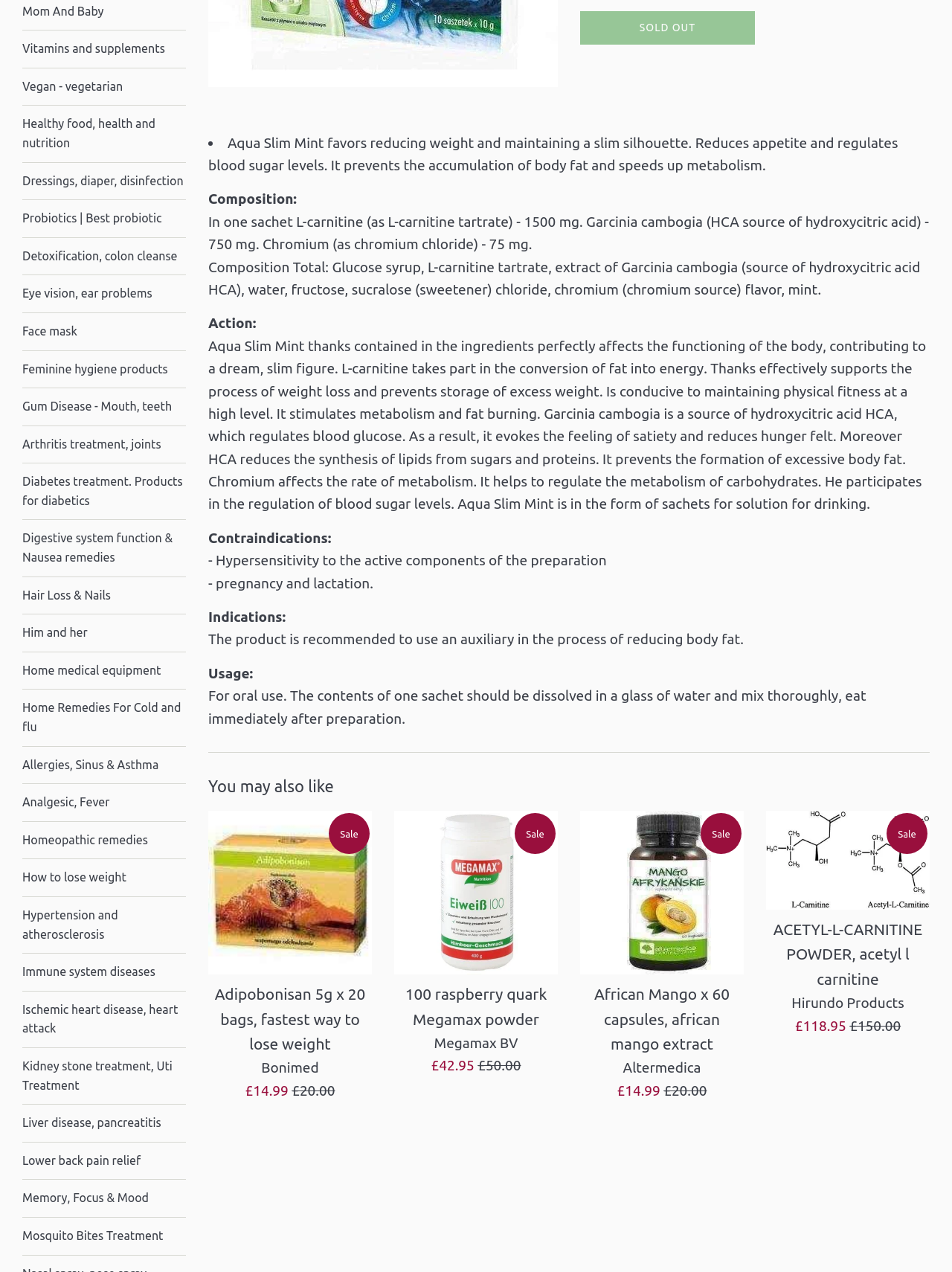Please specify the bounding box coordinates in the format (top-left x, top-left y, bottom-right x, bottom-right y), with values ranging from 0 to 1. Identify the bounding box for the UI component described as follows: Him and her

[0.023, 0.483, 0.195, 0.512]